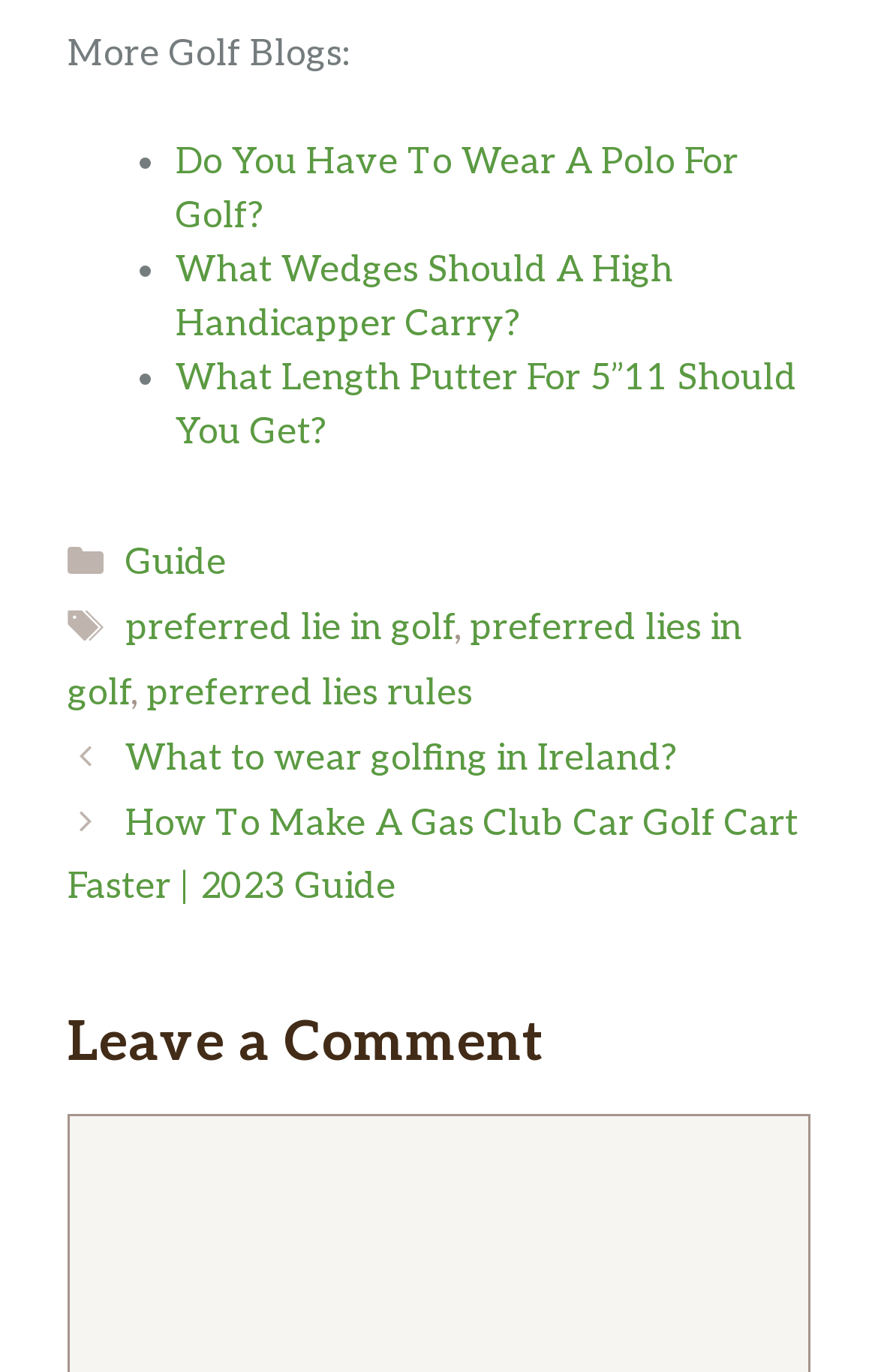How many tags are mentioned in the 'Tags' section? Based on the image, give a response in one word or a short phrase.

3